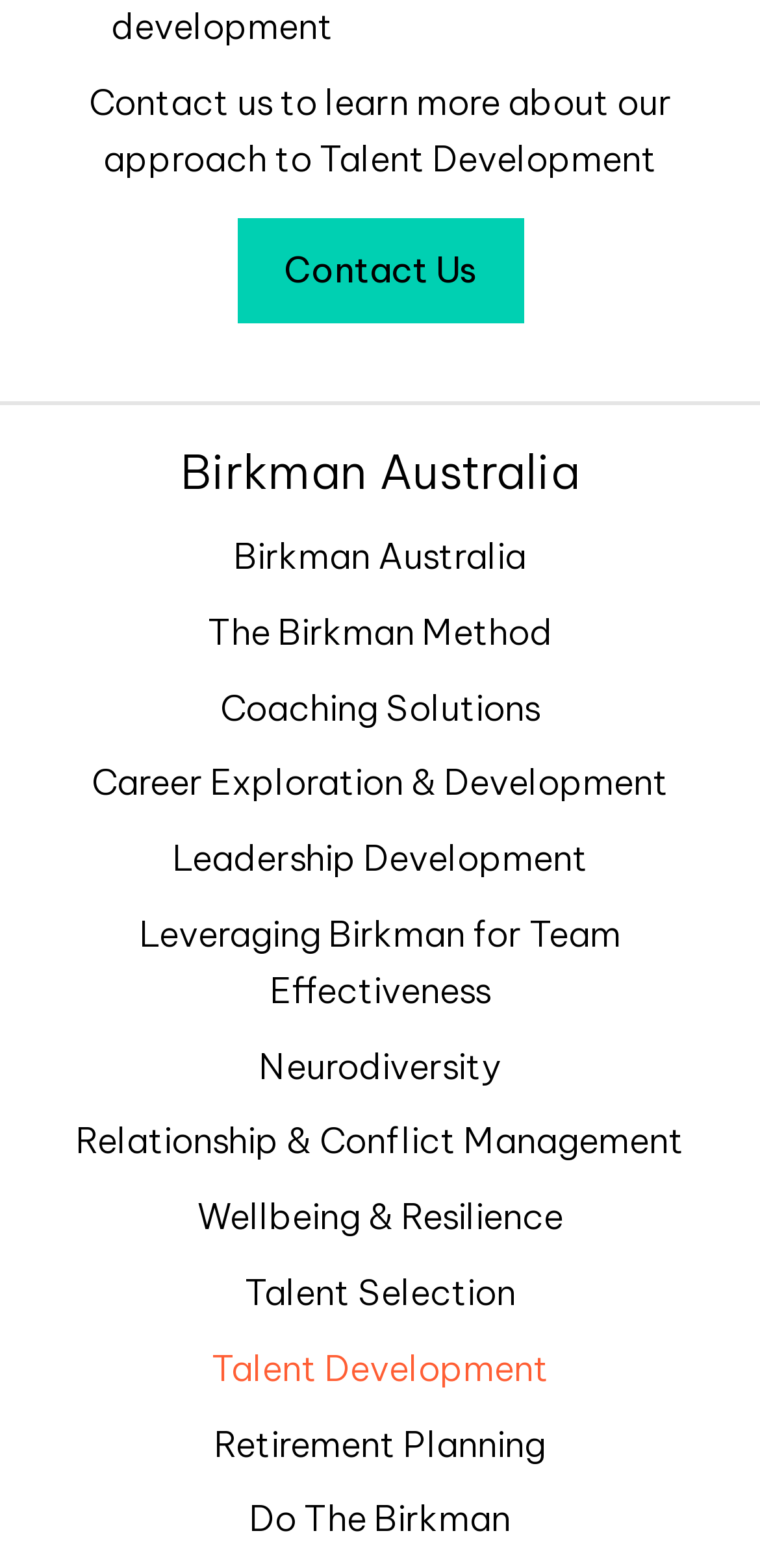Please identify the coordinates of the bounding box that should be clicked to fulfill this instruction: "Explore Career Exploration & Development".

[0.121, 0.476, 0.879, 0.524]